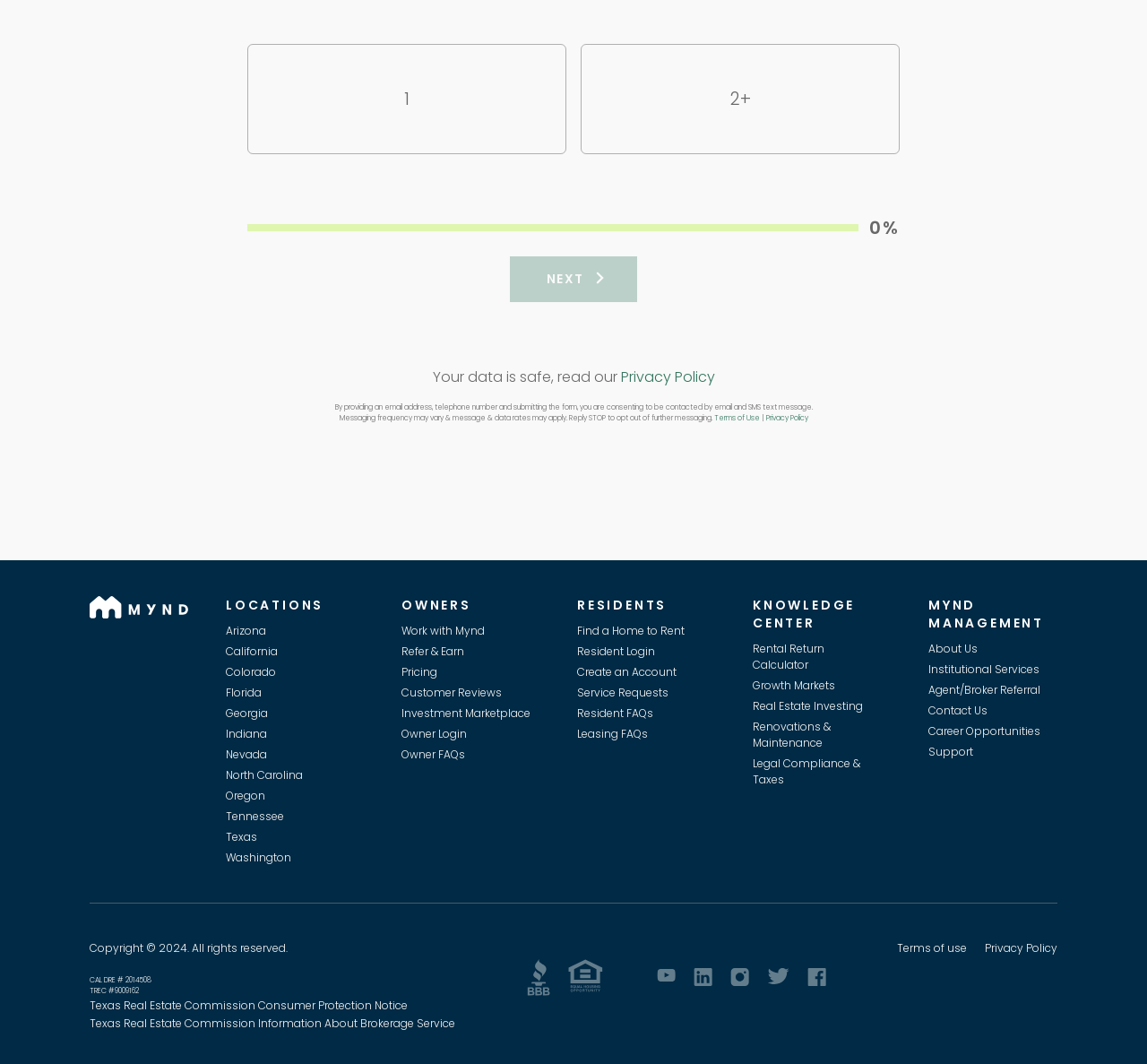What type of properties are being referred to? Observe the screenshot and provide a one-word or short phrase answer.

Rental properties